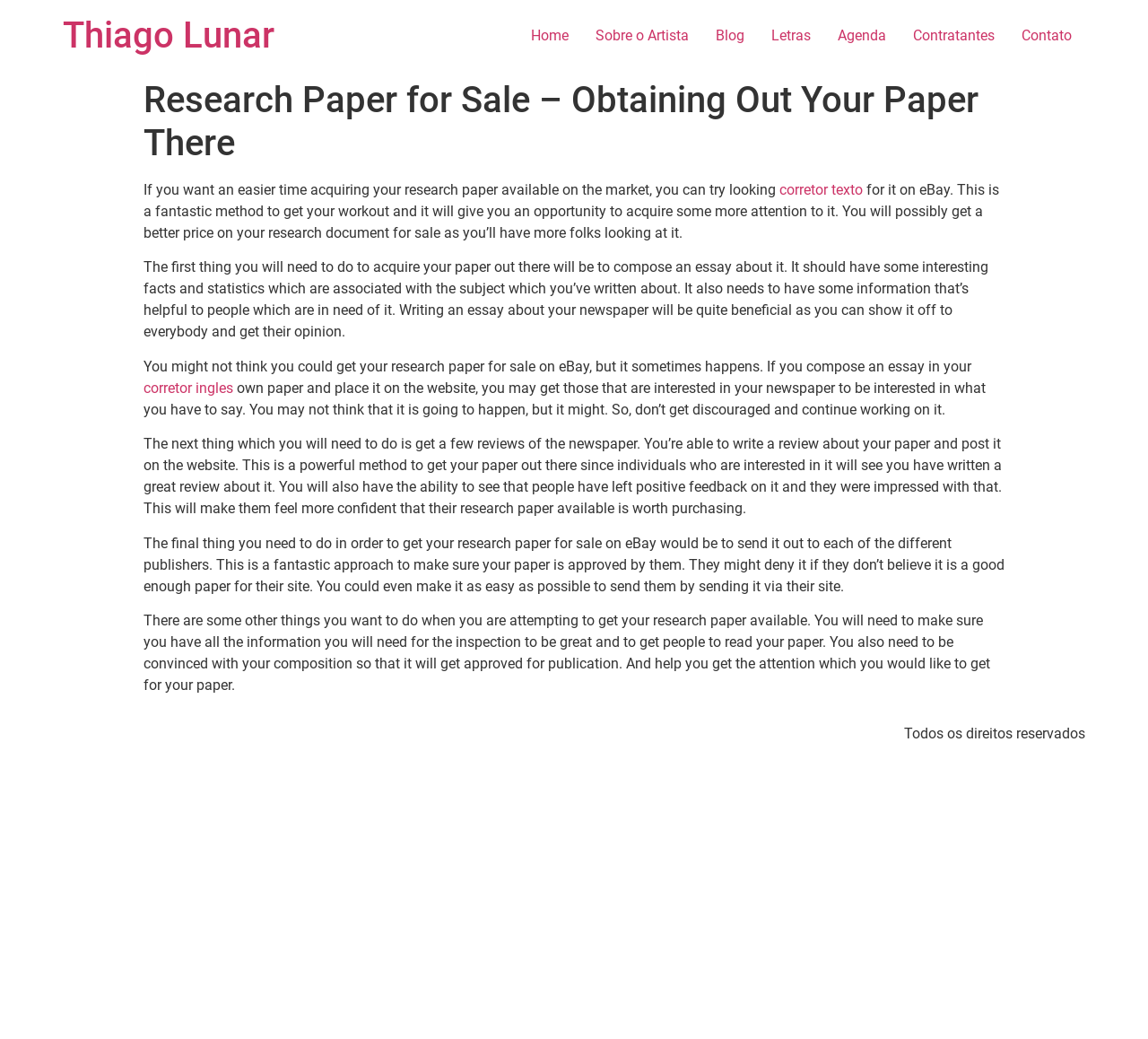Pinpoint the bounding box coordinates of the element you need to click to execute the following instruction: "Click on the 'Contato' link". The bounding box should be represented by four float numbers between 0 and 1, in the format [left, top, right, bottom].

[0.878, 0.017, 0.945, 0.052]